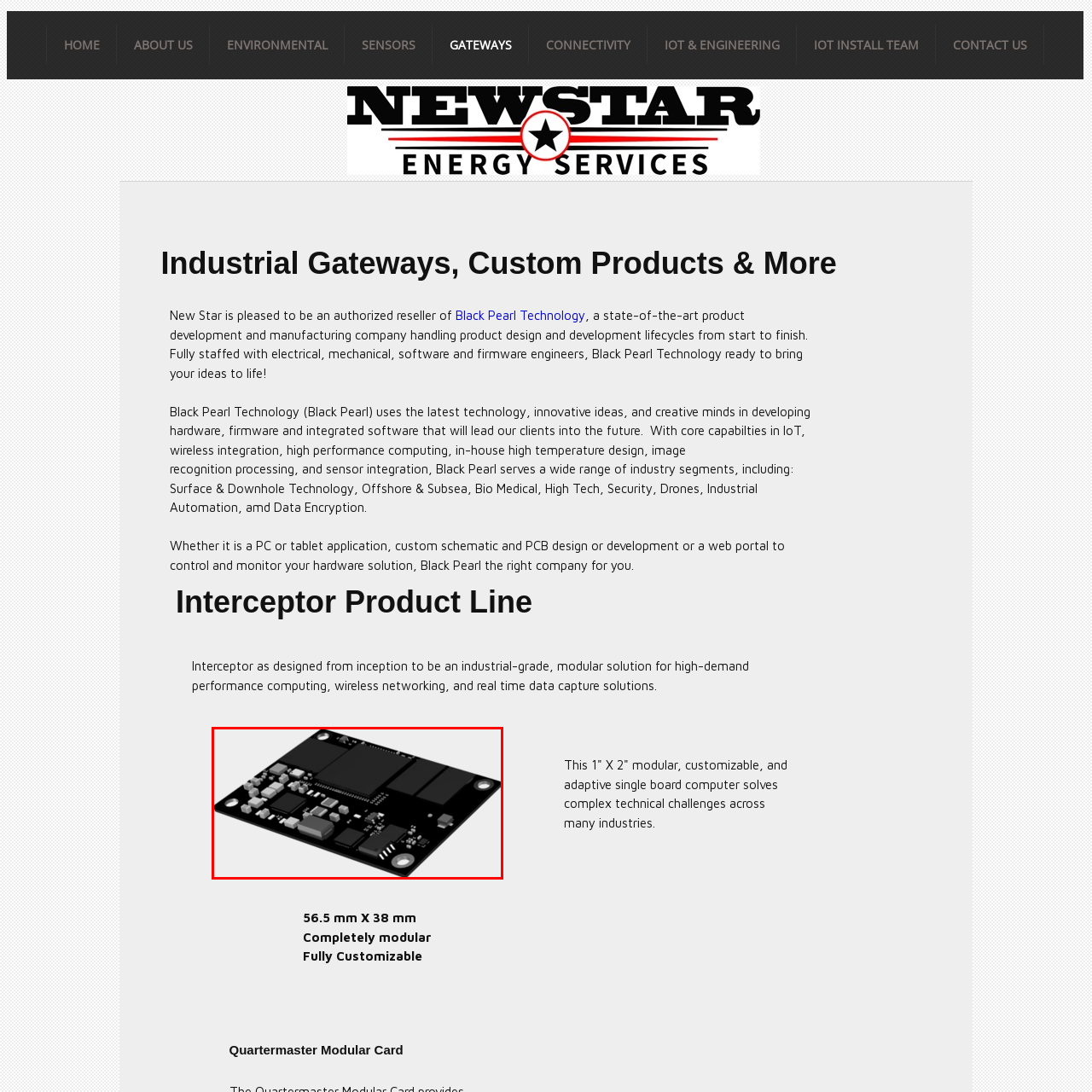What is the purpose of the board's wireless networking capability?
Analyze the image highlighted by the red bounding box and give a detailed response to the question using the information from the image.

The caption states that the board's focus on real-time data capture and wireless networking positions it as a solution for 'high-demand performance computing requirements', implying that the wireless networking capability is intended for high-demand performance computing purposes.